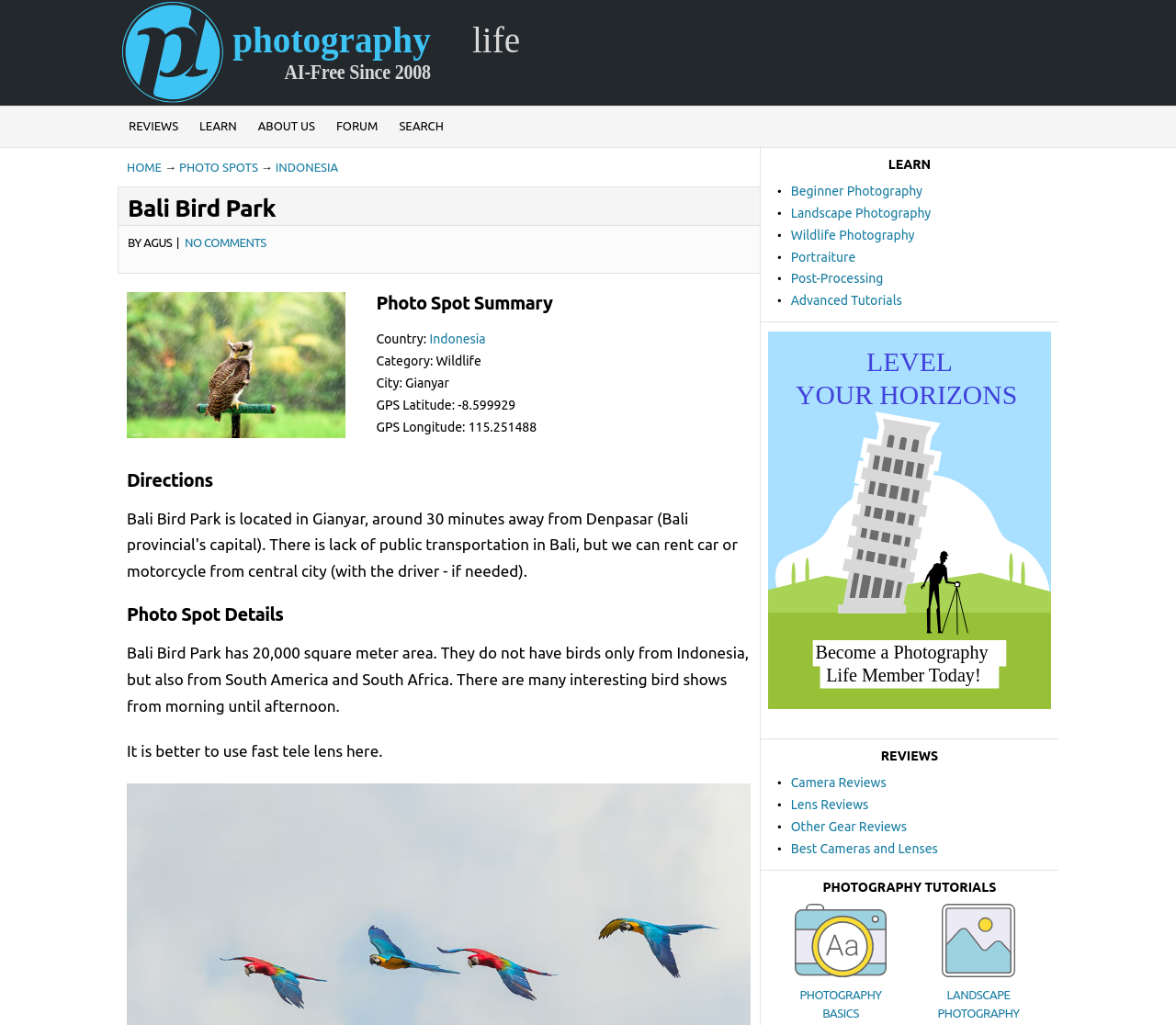Extract the bounding box coordinates of the UI element described by: "Photo Spots". The coordinates should include four float numbers ranging from 0 to 1, e.g., [left, top, right, bottom].

[0.152, 0.156, 0.219, 0.169]